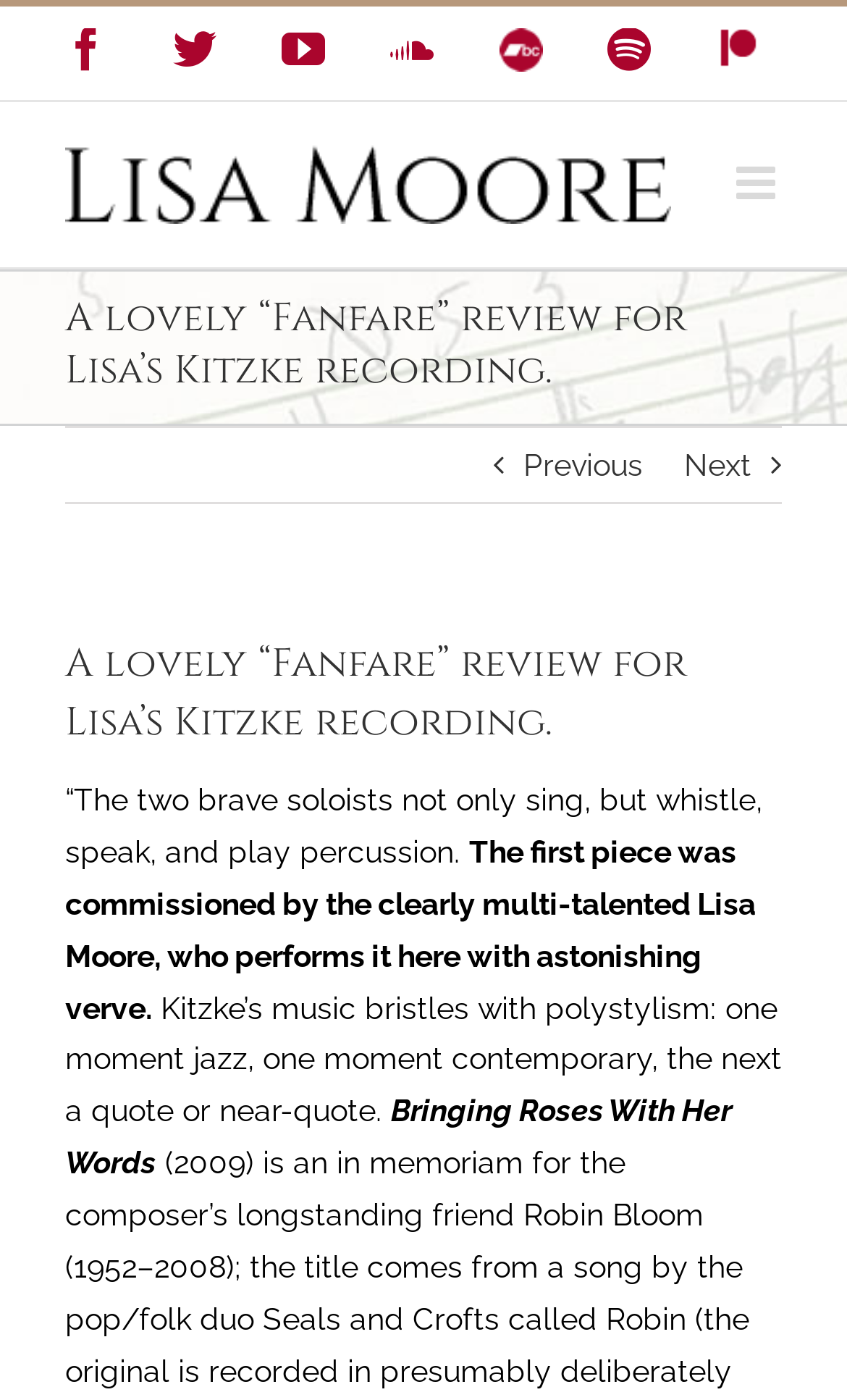For the element described, predict the bounding box coordinates as (top-left x, top-left y, bottom-right x, bottom-right y). All values should be between 0 and 1. Element description: aria-label="Toggle mobile menu"

[0.869, 0.115, 0.923, 0.147]